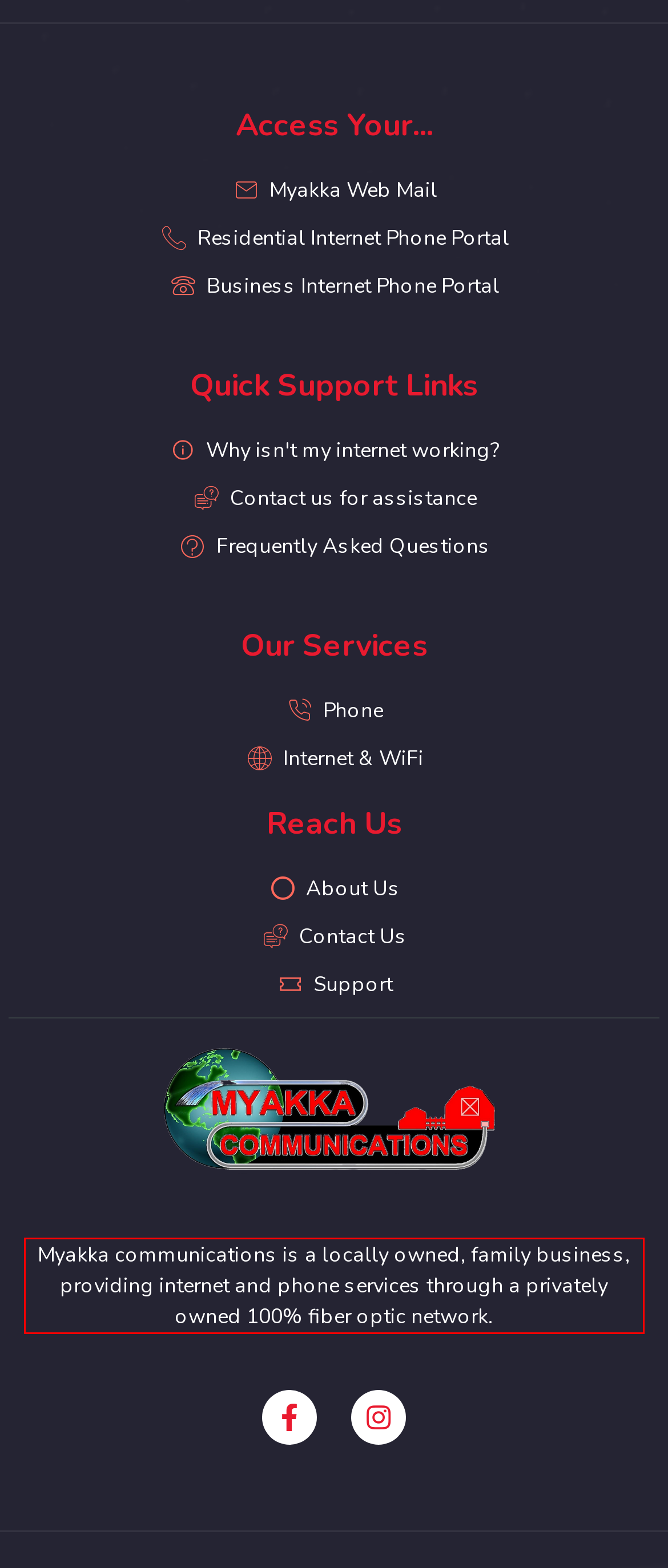Look at the webpage screenshot and recognize the text inside the red bounding box.

Myakka communications is a locally owned, family business, providing internet and phone services through a privately owned 100% fiber optic network.